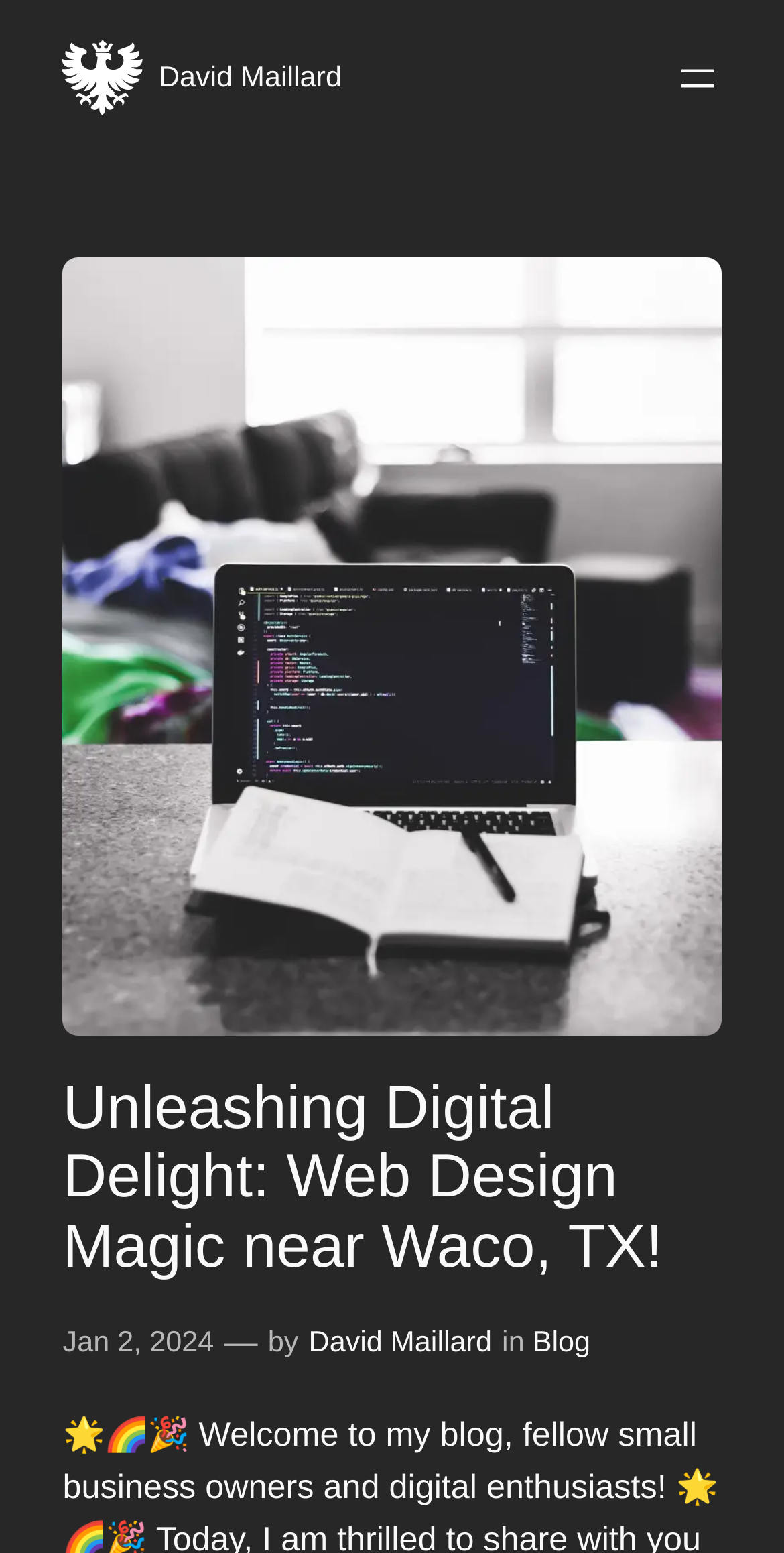Please find the top heading of the webpage and generate its text.

Unleashing Digital Delight: Web Design Magic near Waco, TX!